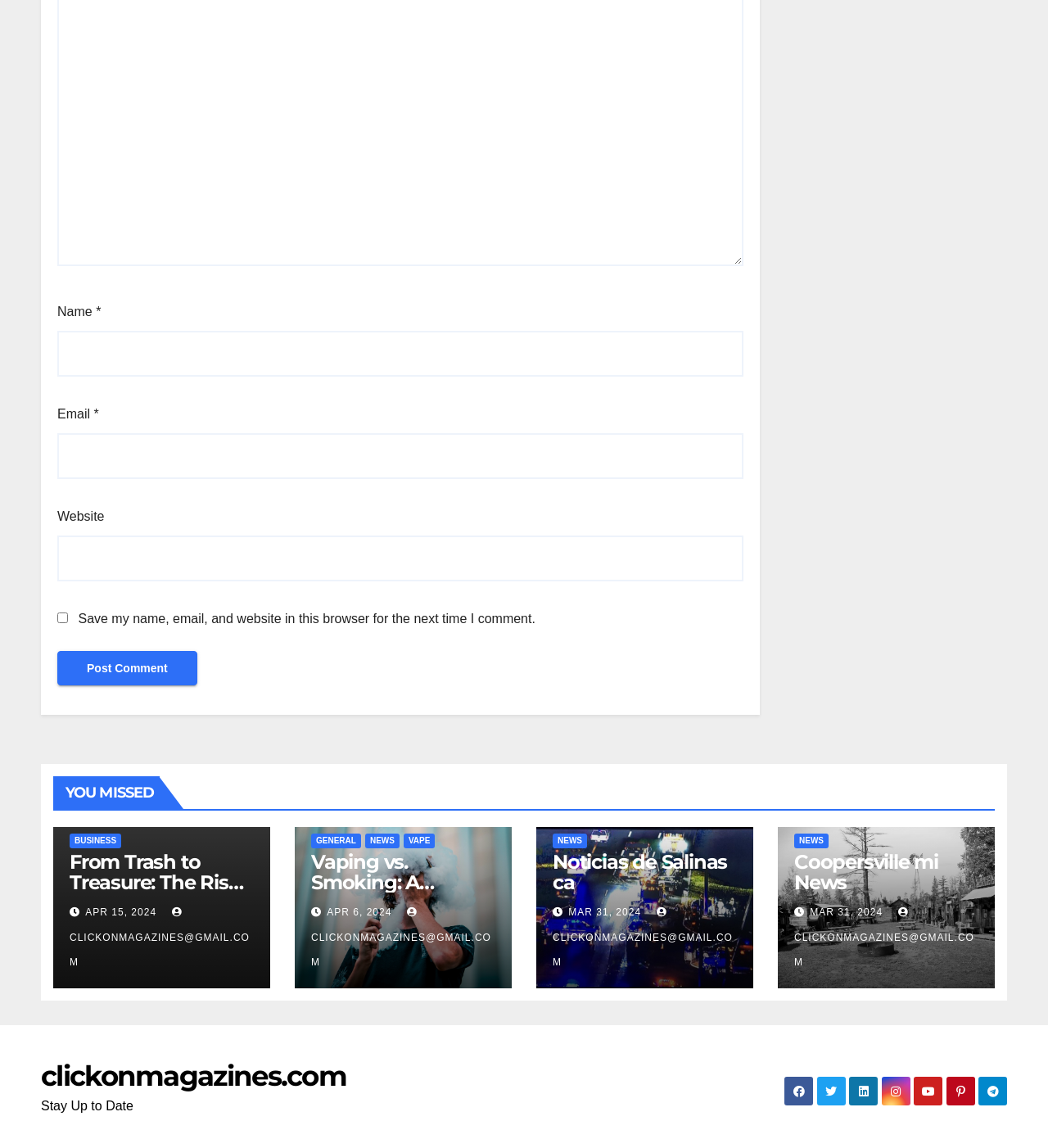Please provide a brief answer to the following inquiry using a single word or phrase:
What is the theme of the article 'From Trash to Treasure: The Rise of Upcycled Bottle Bags'?

Upcycled products